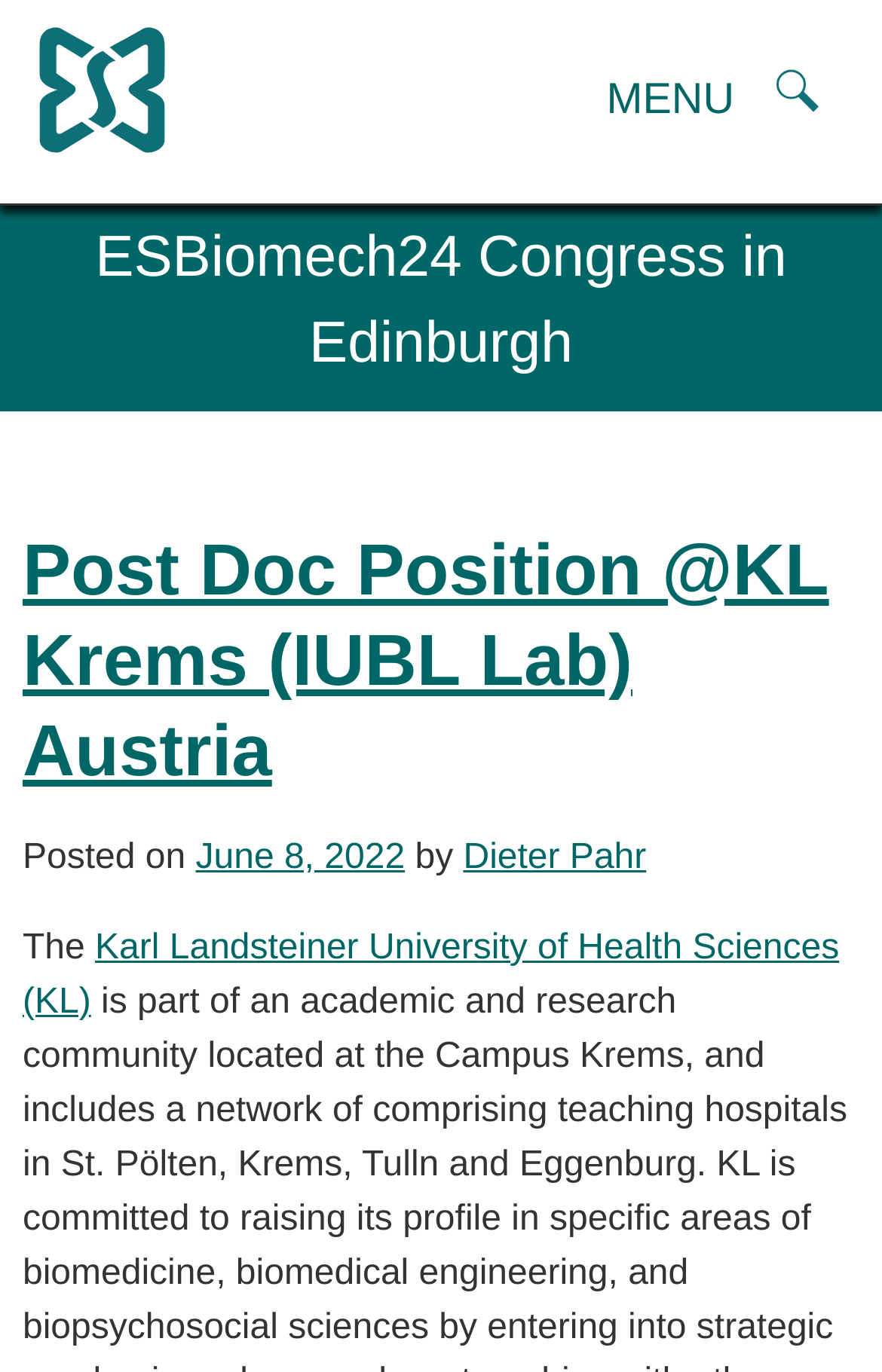Please find and generate the text of the main header of the webpage.

Post Doc Position @KL Krems (IUBL Lab) Austria